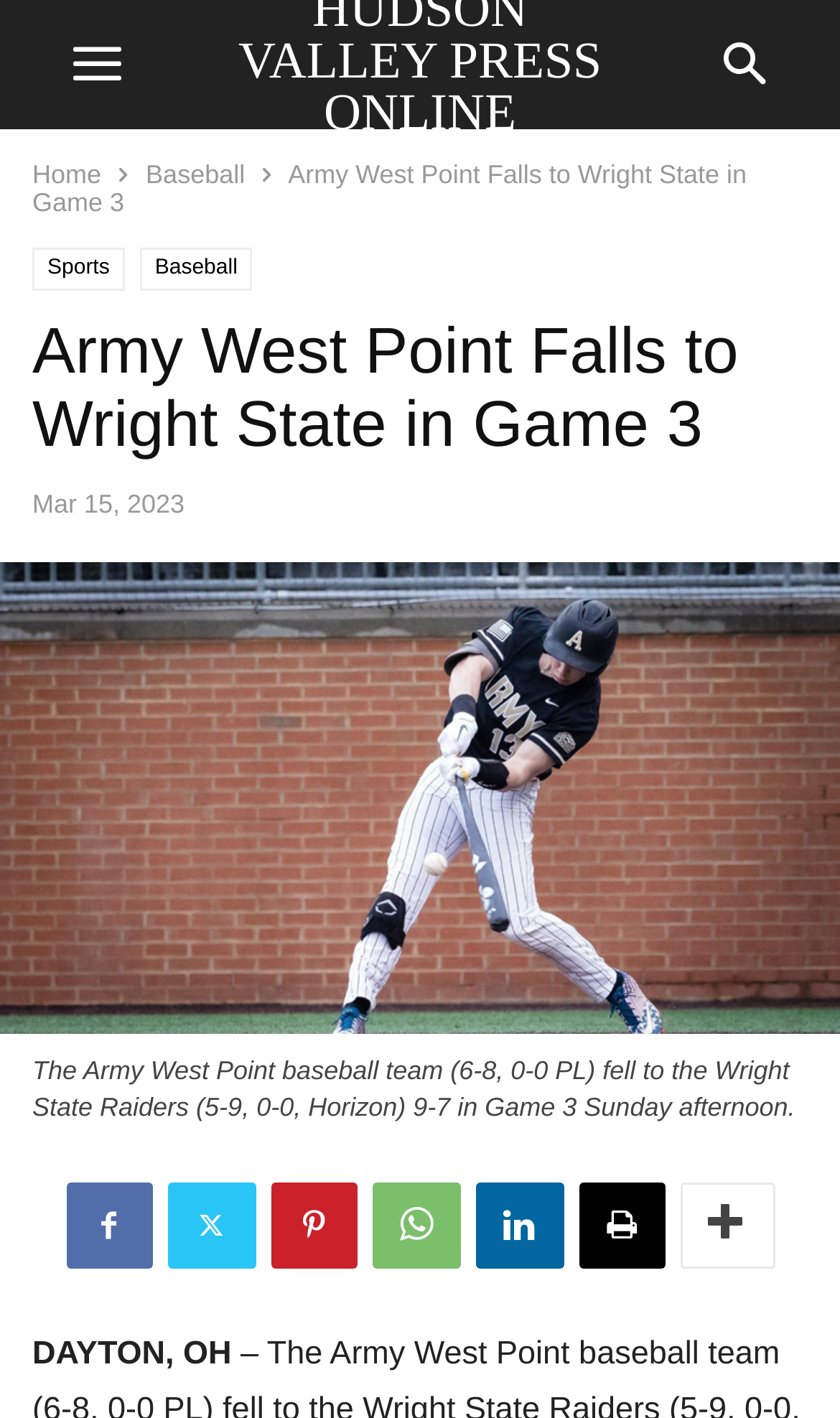Kindly provide the bounding box coordinates of the section you need to click on to fulfill the given instruction: "read sports news".

[0.038, 0.175, 0.148, 0.205]